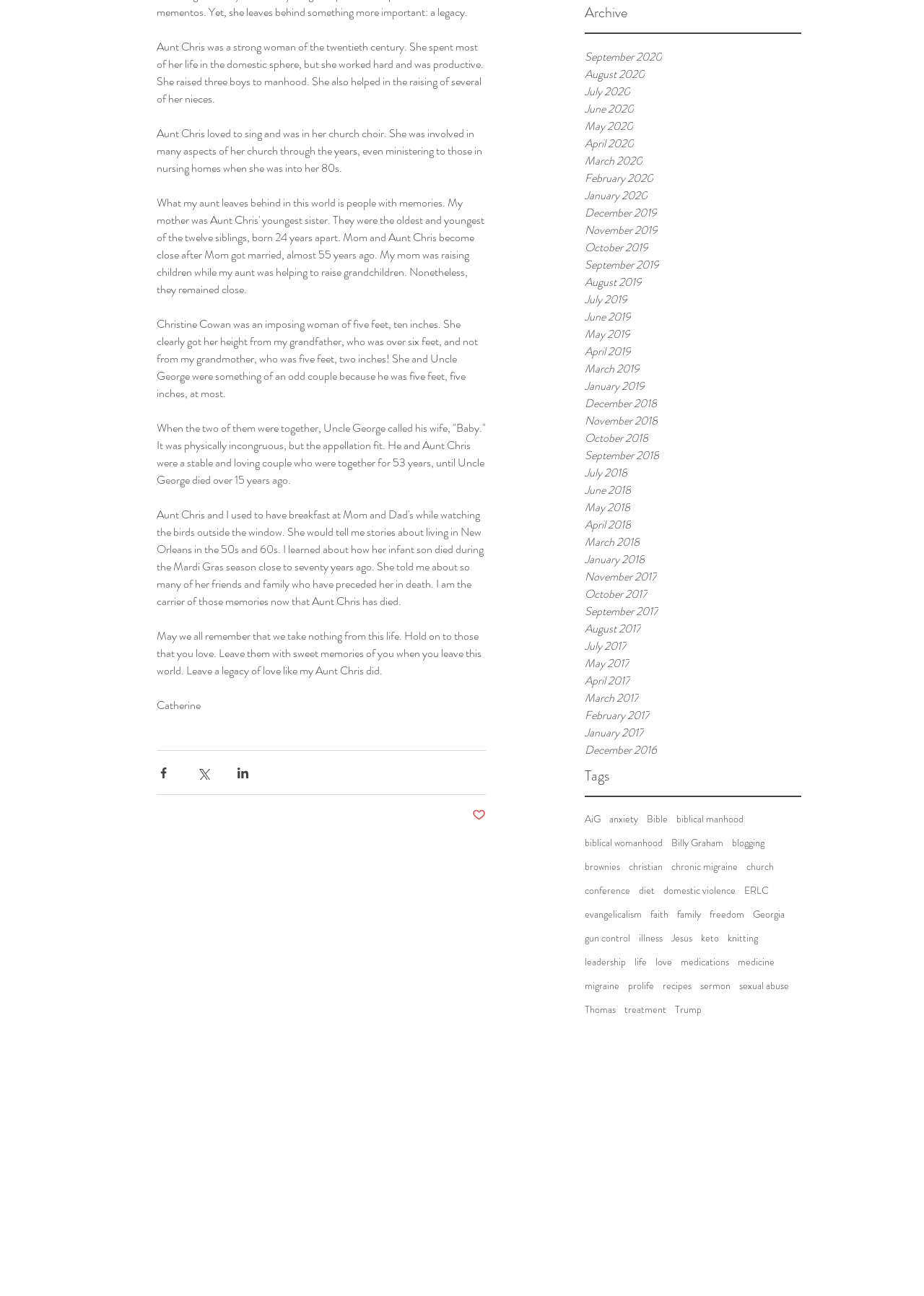Locate the bounding box of the UI element described by: "AiG" in the given webpage screenshot.

[0.633, 0.626, 0.65, 0.638]